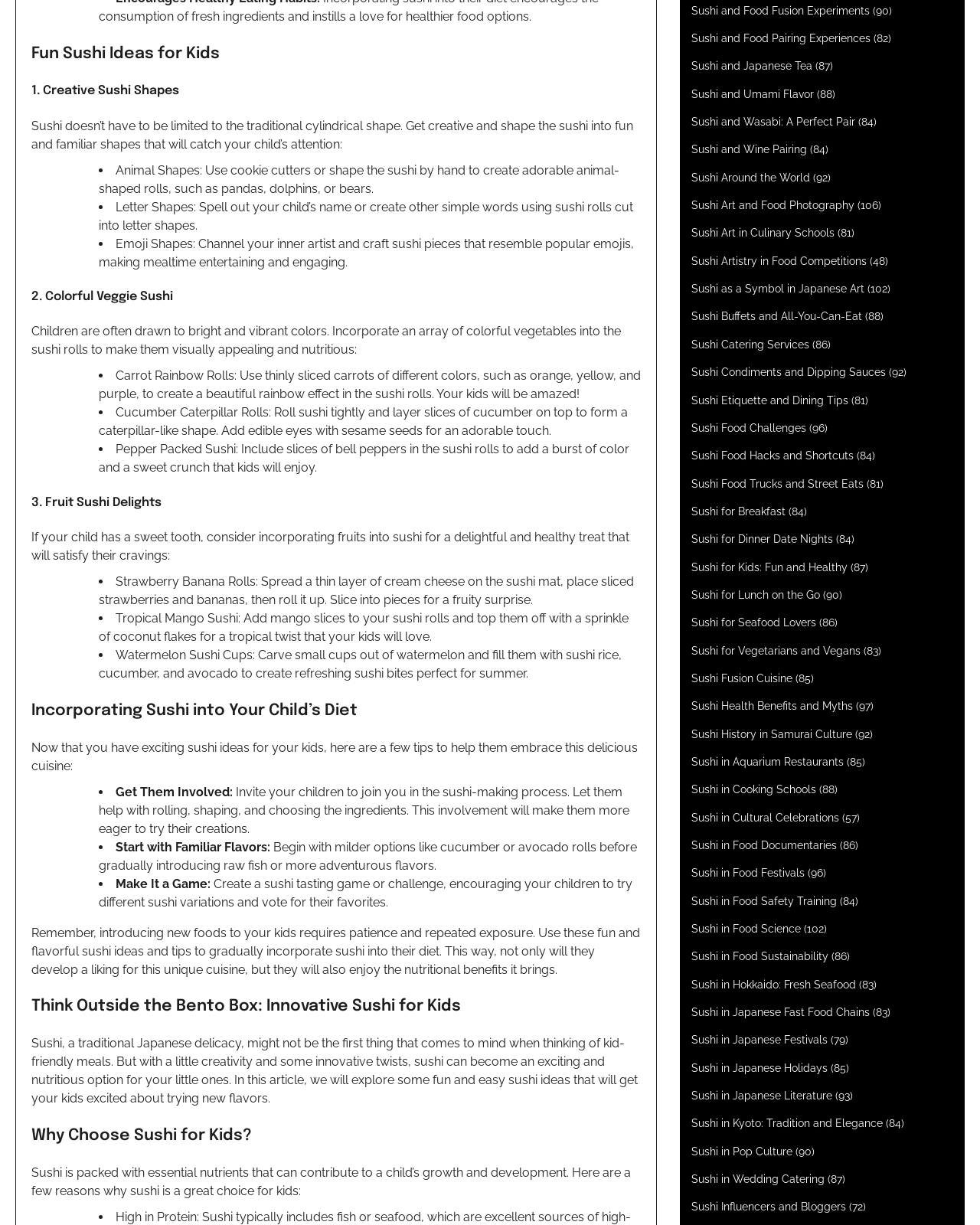By analyzing the image, answer the following question with a detailed response: What is the first creative sushi shape idea mentioned?

The first creative sushi shape idea mentioned is 'Animal Shapes' which involves using cookie cutters or shaping the sushi by hand to create adorable animal-shaped rolls, such as pandas, dolphins, or bears.